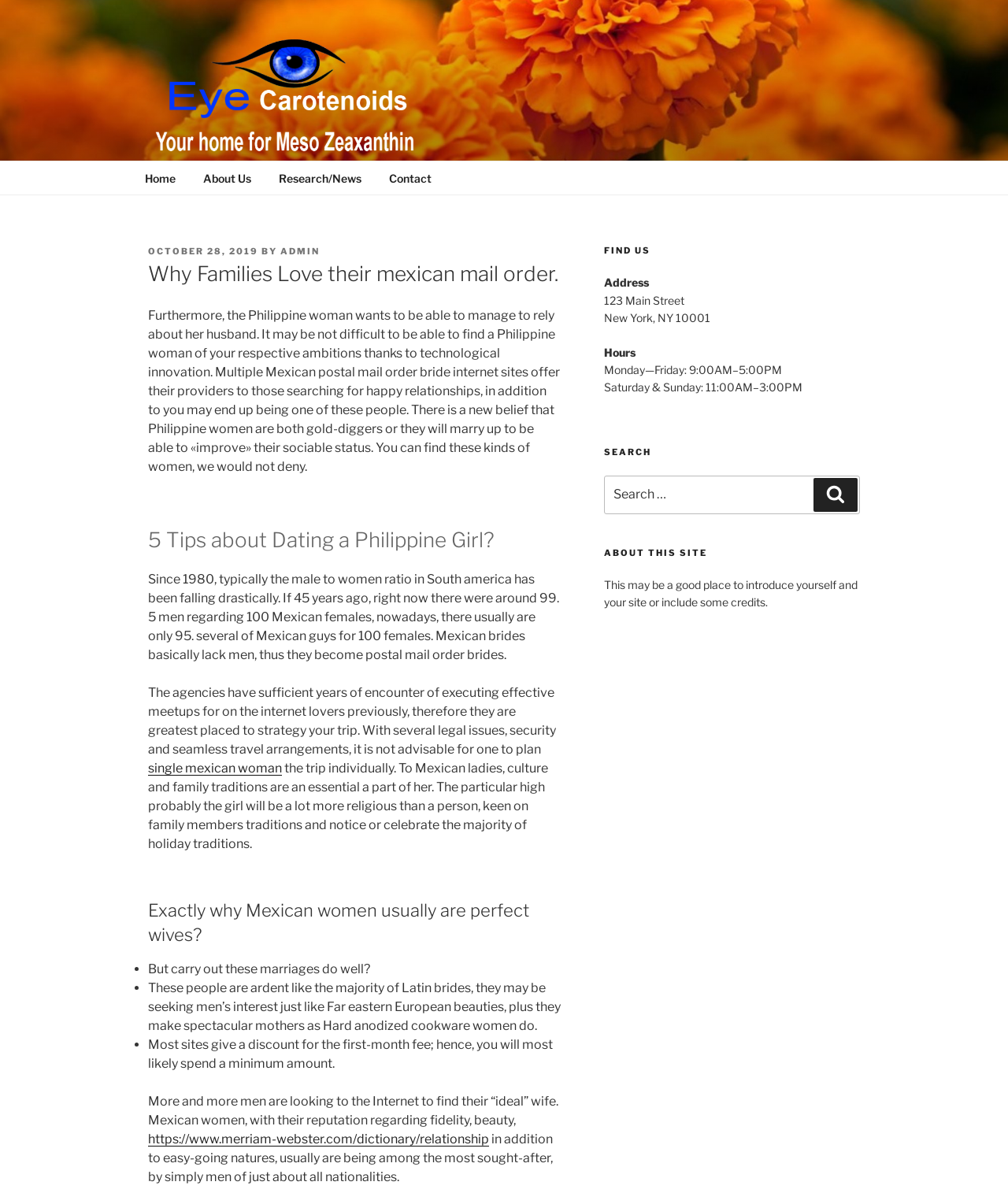Determine the bounding box coordinates of the target area to click to execute the following instruction: "Search for something."

[0.599, 0.395, 0.853, 0.427]